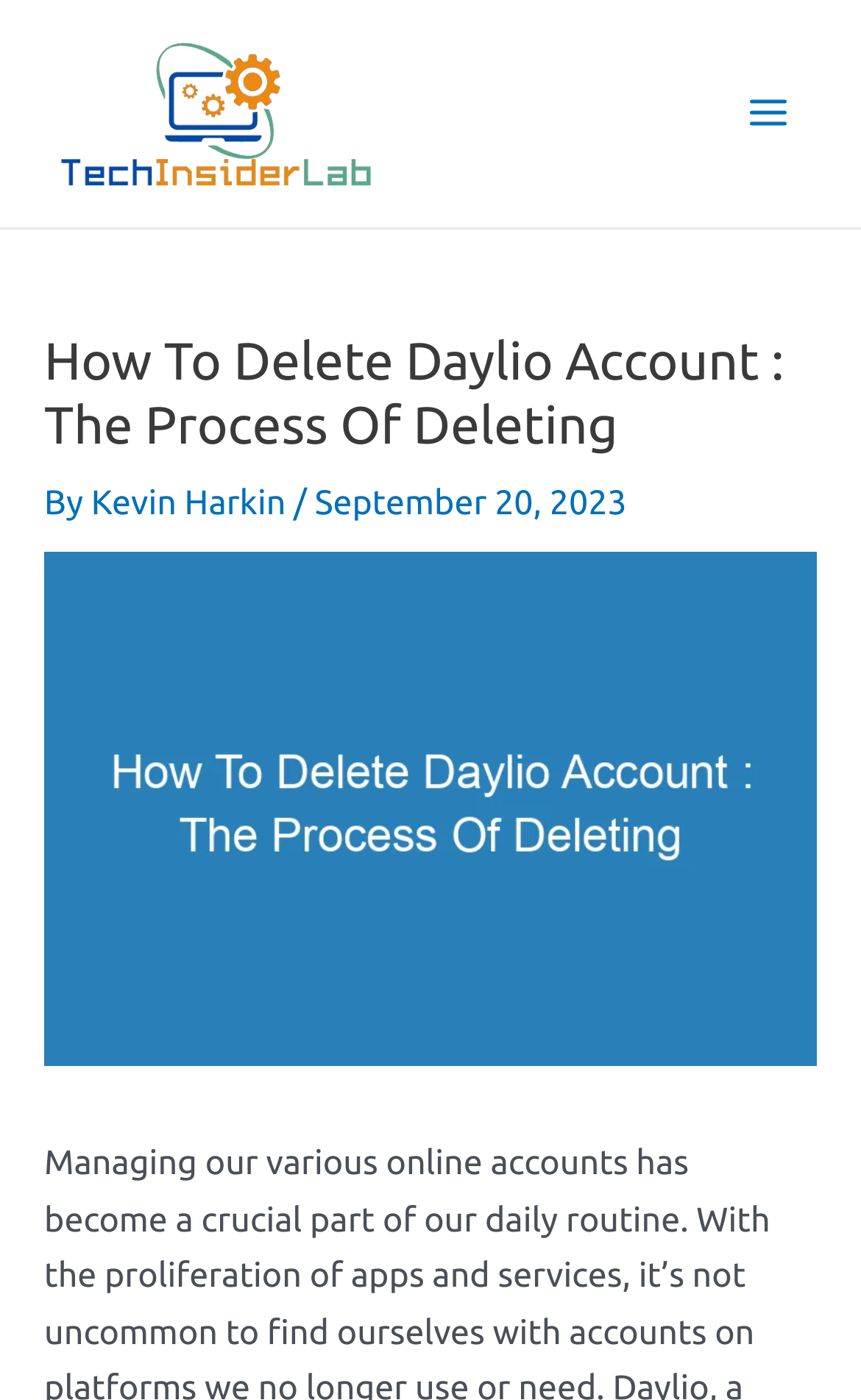Analyze the image and provide a detailed answer to the question: What is the logo of the website?

The logo of the website is located at the top left corner of the webpage, and it is an image with the text 'Tech Insider Lab'.